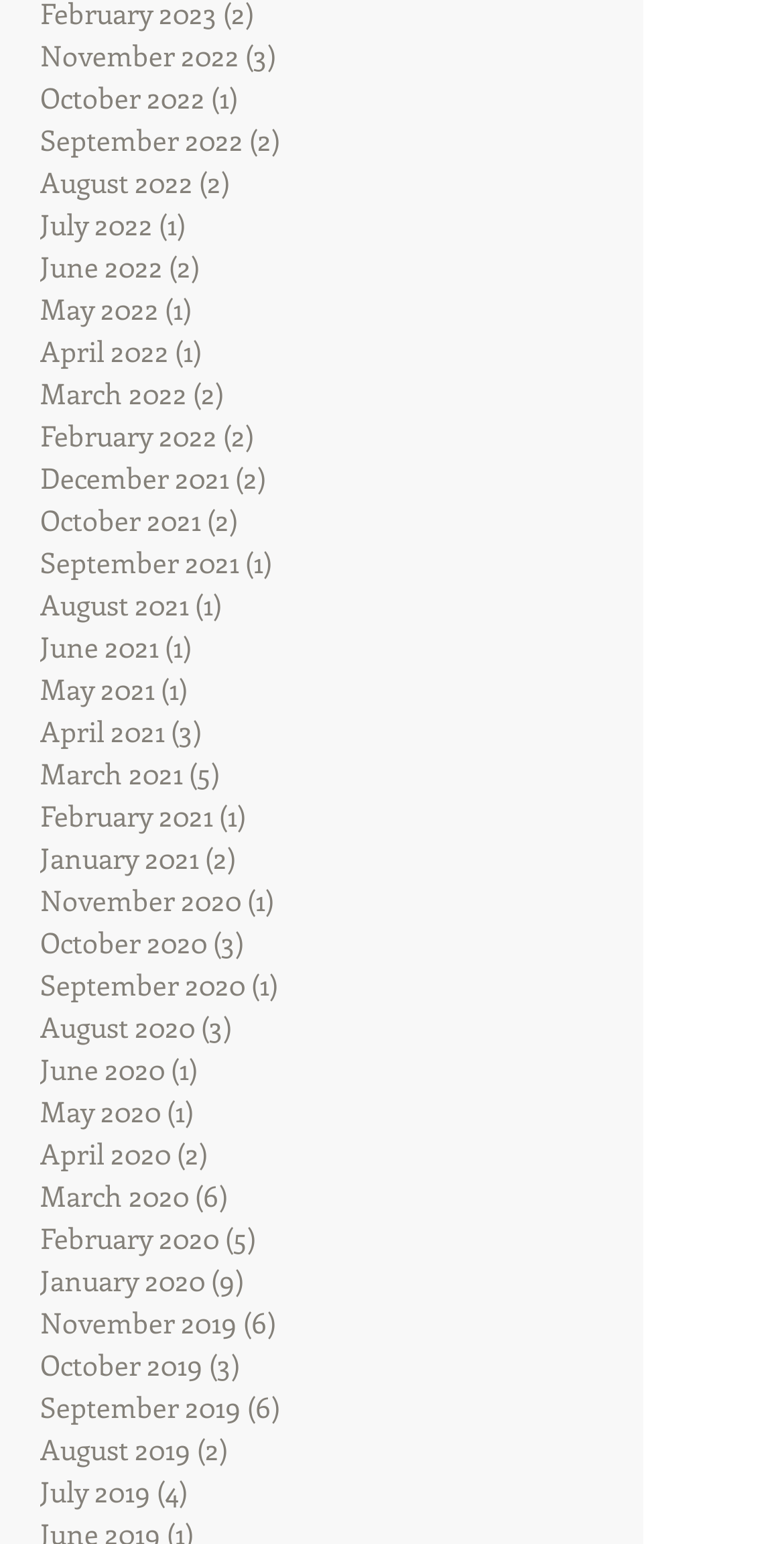Observe the image and answer the following question in detail: How many posts are there in January 2021?

I found the link 'January 2021 2 posts' on the webpage, which indicates that there are 2 posts in January 2021.